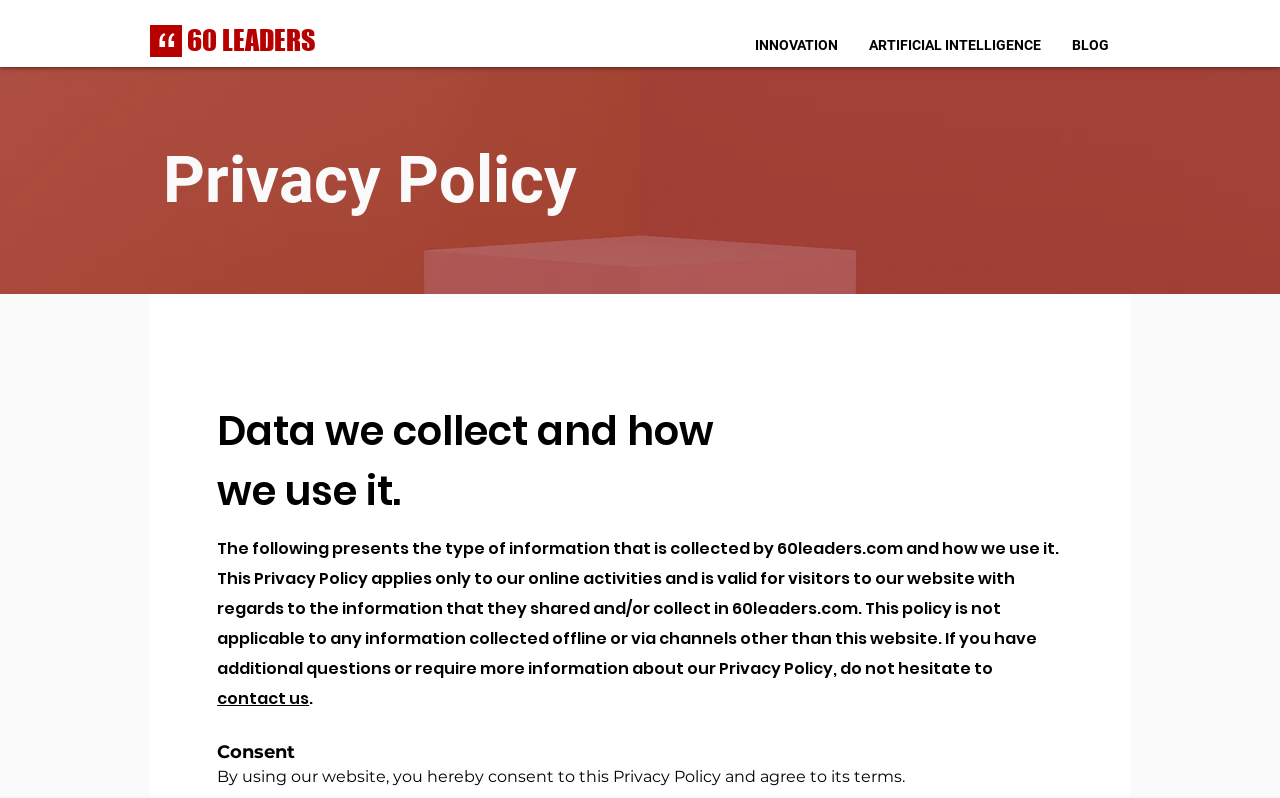Using the provided element description, identify the bounding box coordinates as (top-left x, top-left y, bottom-right x, bottom-right y). Ensure all values are between 0 and 1. Description: INNOVATION

[0.577, 0.044, 0.666, 0.069]